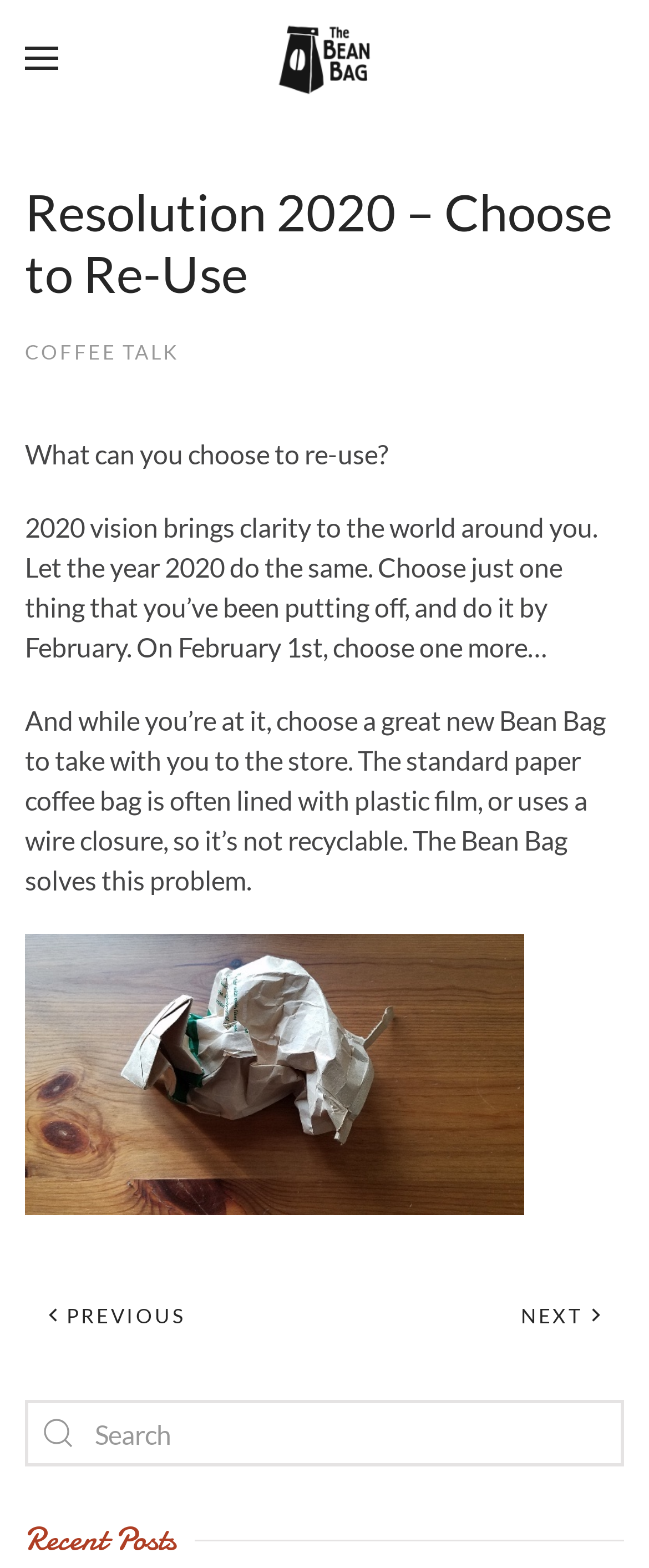What is the theme of the article on this webpage?
Carefully analyze the image and provide a thorough answer to the question.

The article on this webpage appears to be related to making a New Year's resolution, specifically choosing to re-use and make a positive impact on the environment, as mentioned in the text '2020 vision brings clarity to the world around you. Let the year 2020 do the same.'